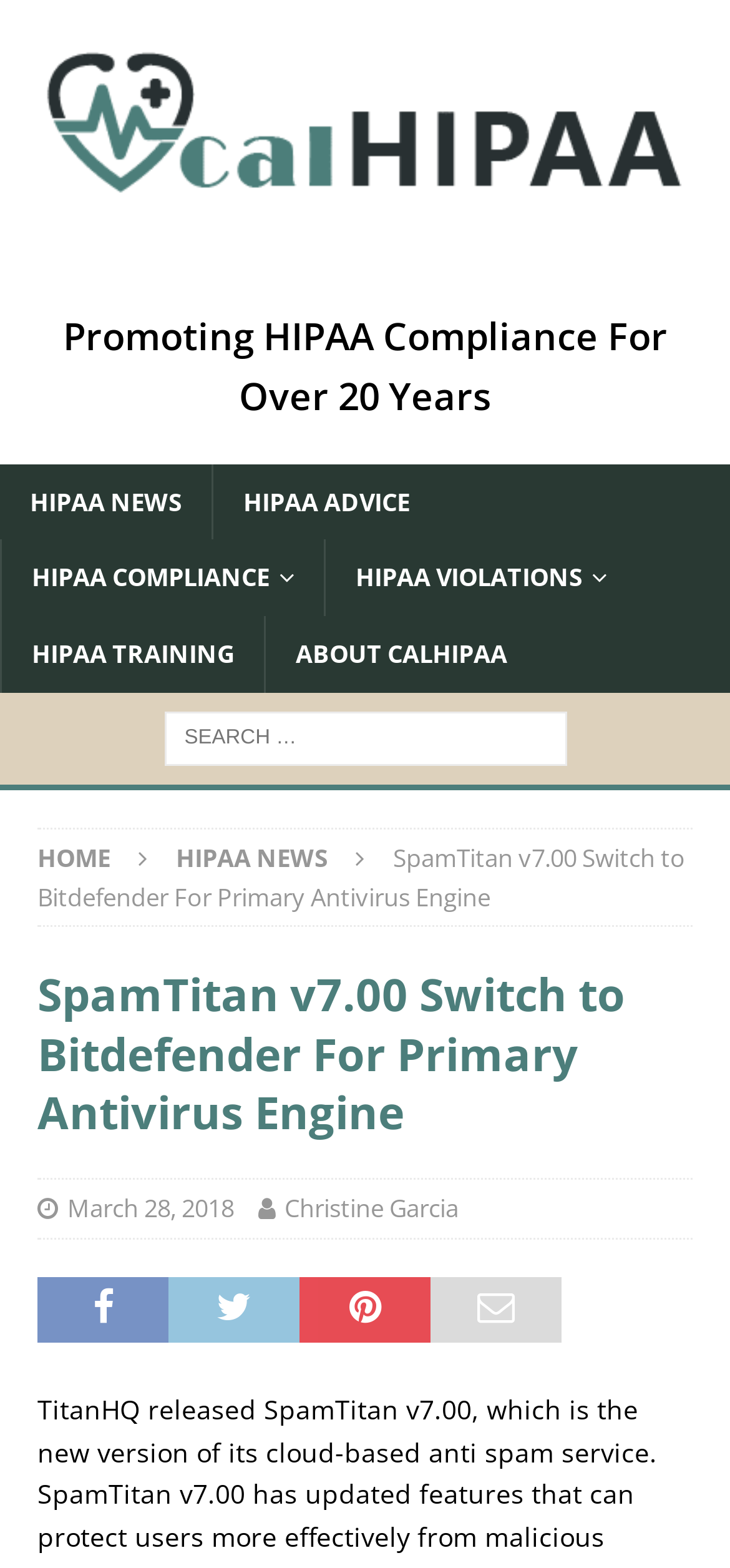Respond to the question below with a concise word or phrase:
How many links are there in the top navigation bar?

7